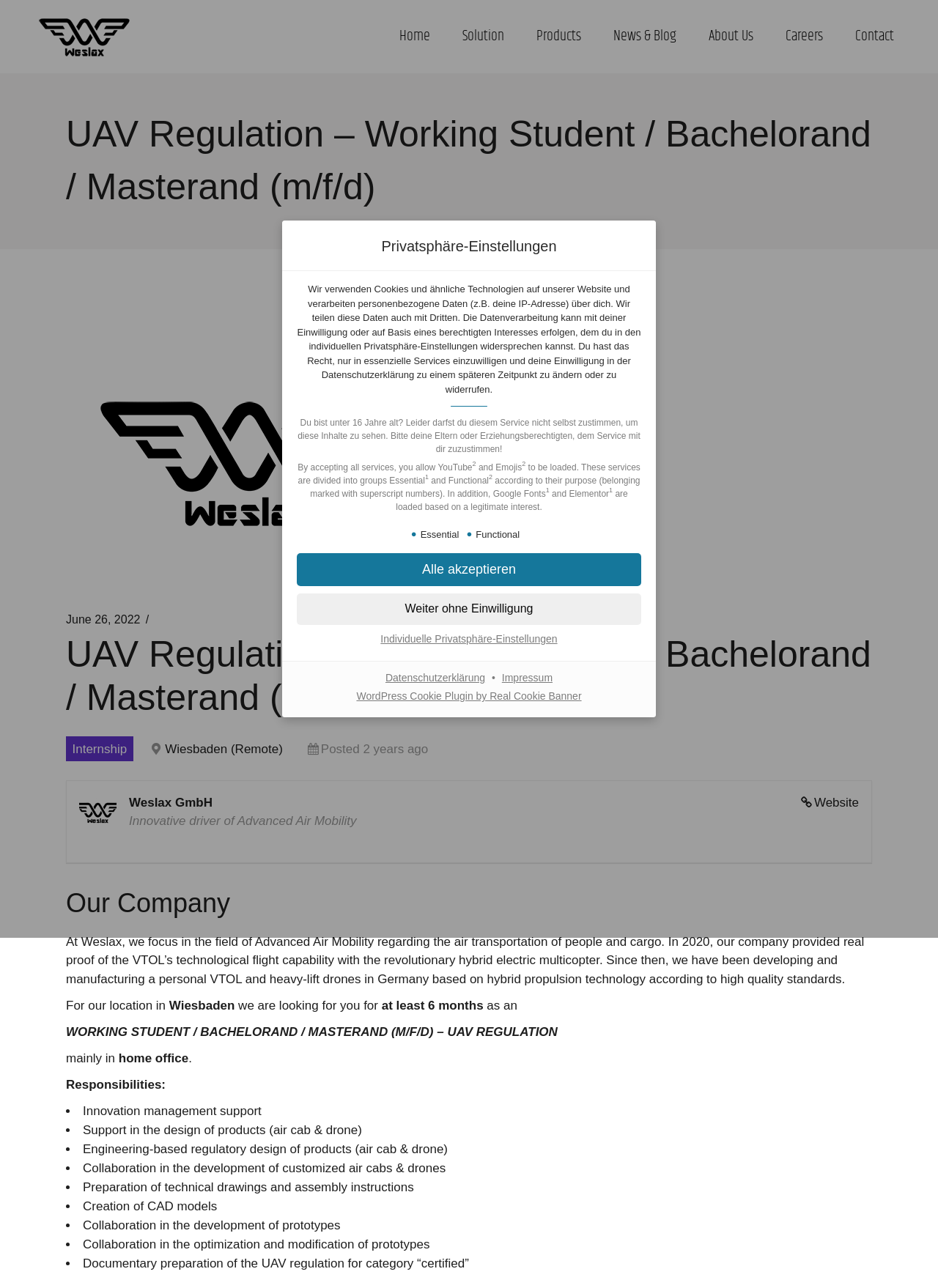What is the name of the plugin mentioned in the 'Privatsphäre-Einstellungen' dialog?
Provide a one-word or short-phrase answer based on the image.

WordPress Cookie Plugin